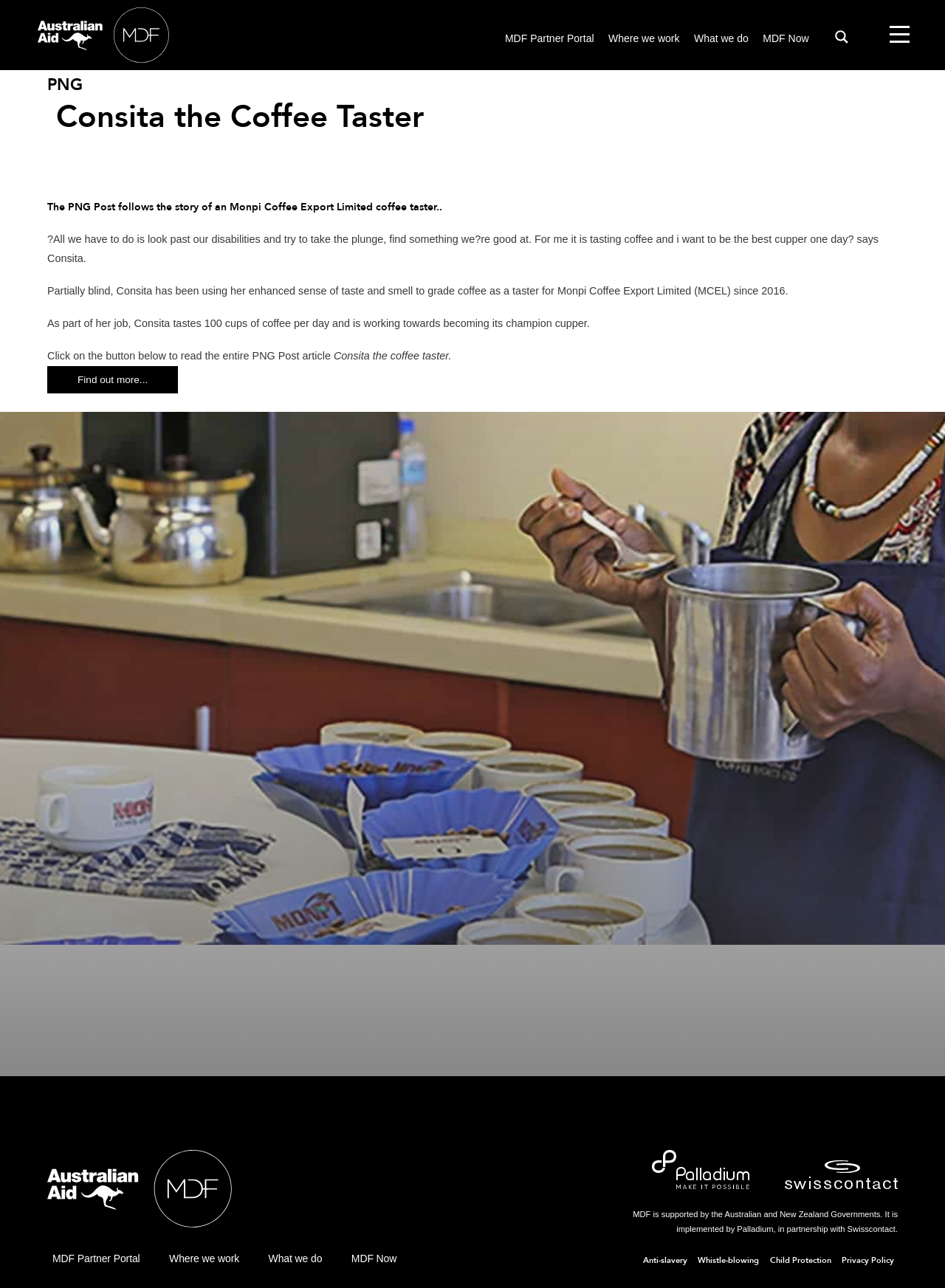Could you locate the bounding box coordinates for the section that should be clicked to accomplish this task: "Read more about Consita the coffee taster".

[0.05, 0.284, 0.188, 0.305]